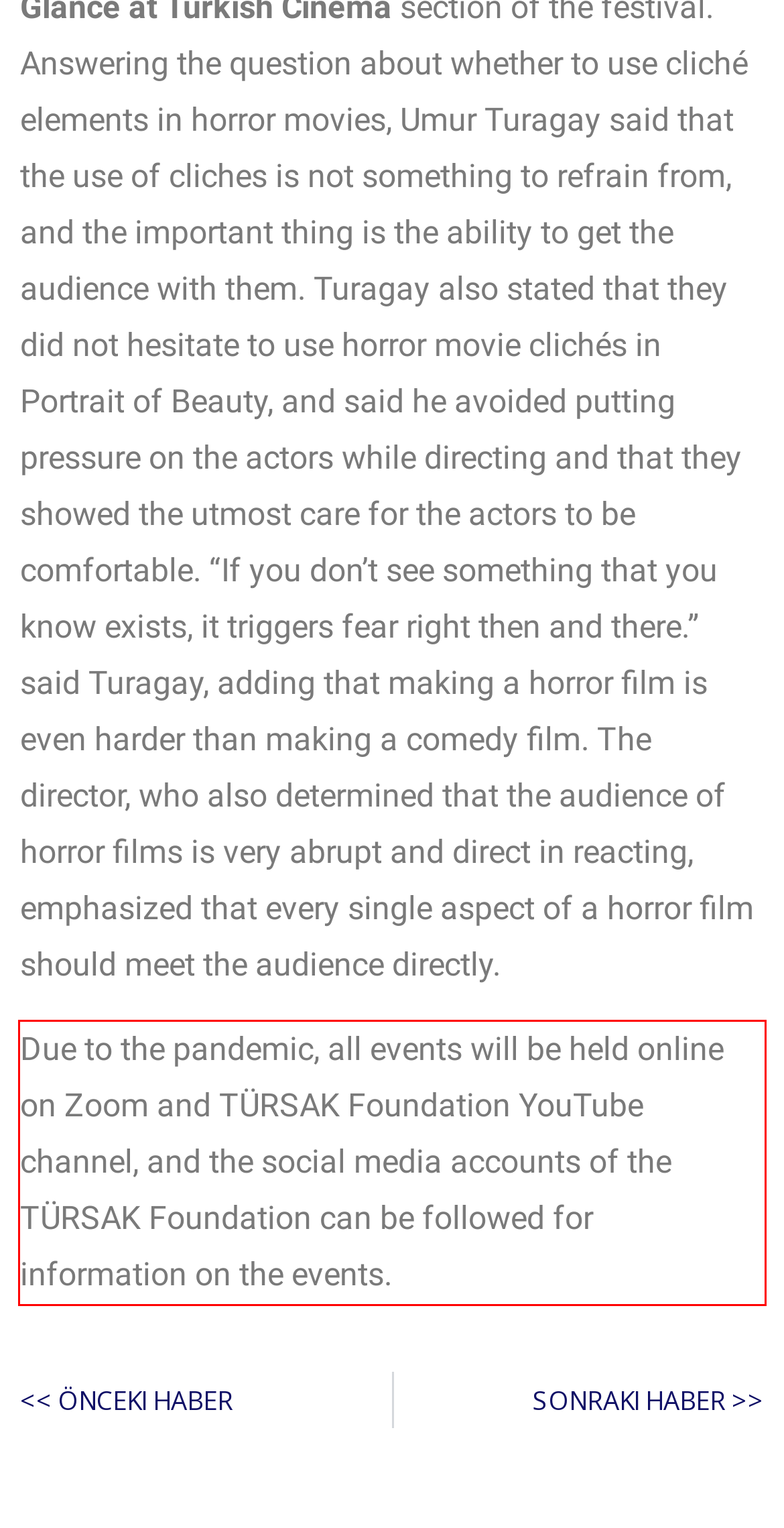You are presented with a screenshot containing a red rectangle. Extract the text found inside this red bounding box.

Due to the pandemic, all events will be held online on Zoom and TÜRSAK Foundation YouTube channel, and the social media accounts of the TÜRSAK Foundation can be followed for information on the events.